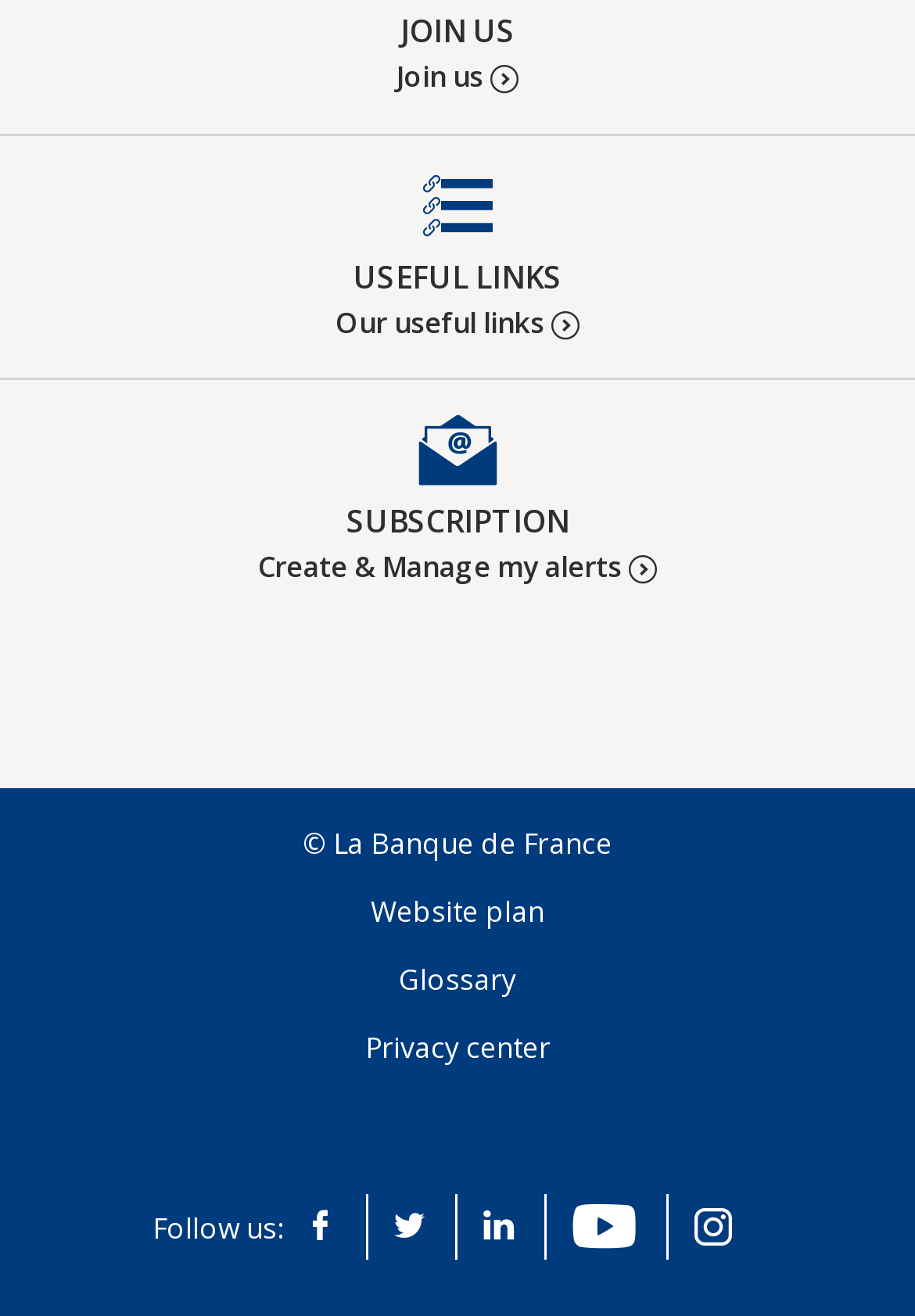Could you locate the bounding box coordinates for the section that should be clicked to accomplish this task: "Search".

None